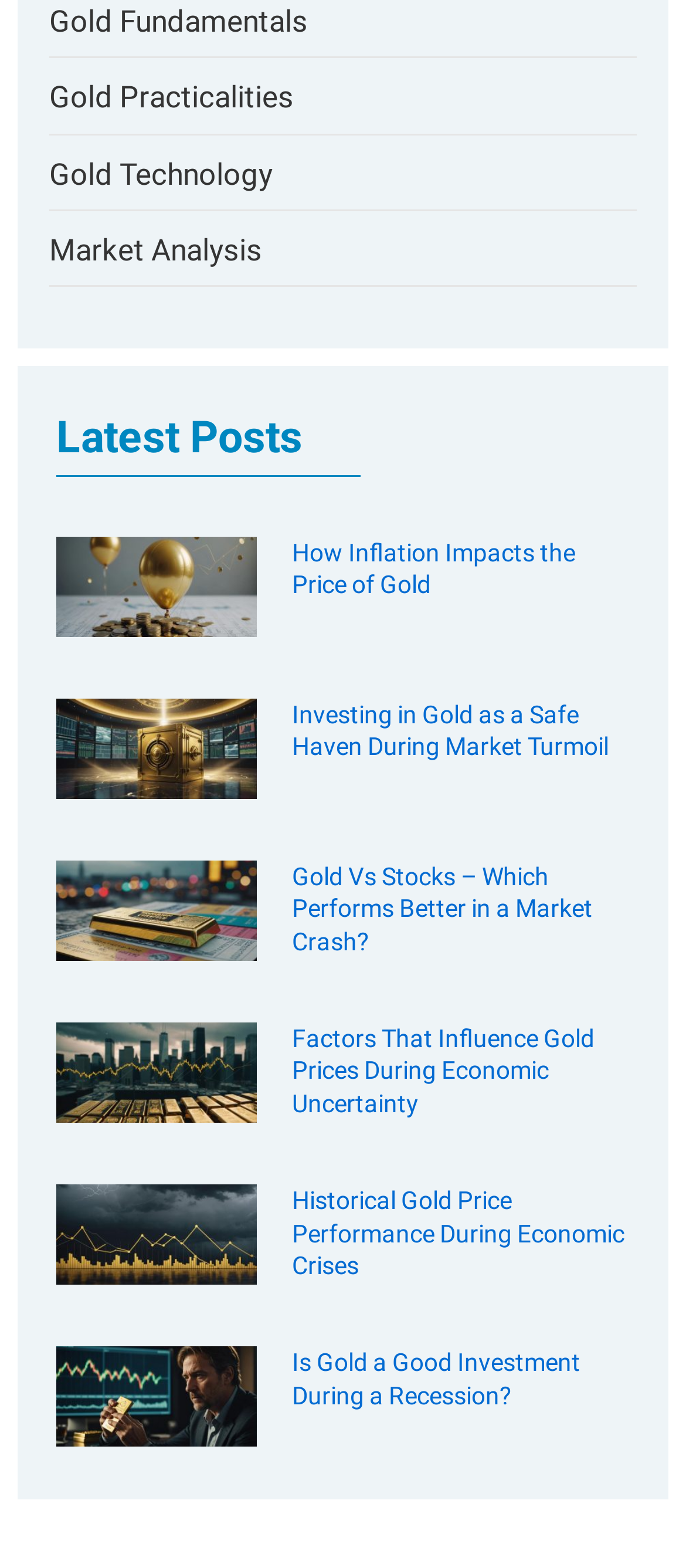Are there any images on this webpage? Examine the screenshot and reply using just one word or a brief phrase.

Yes